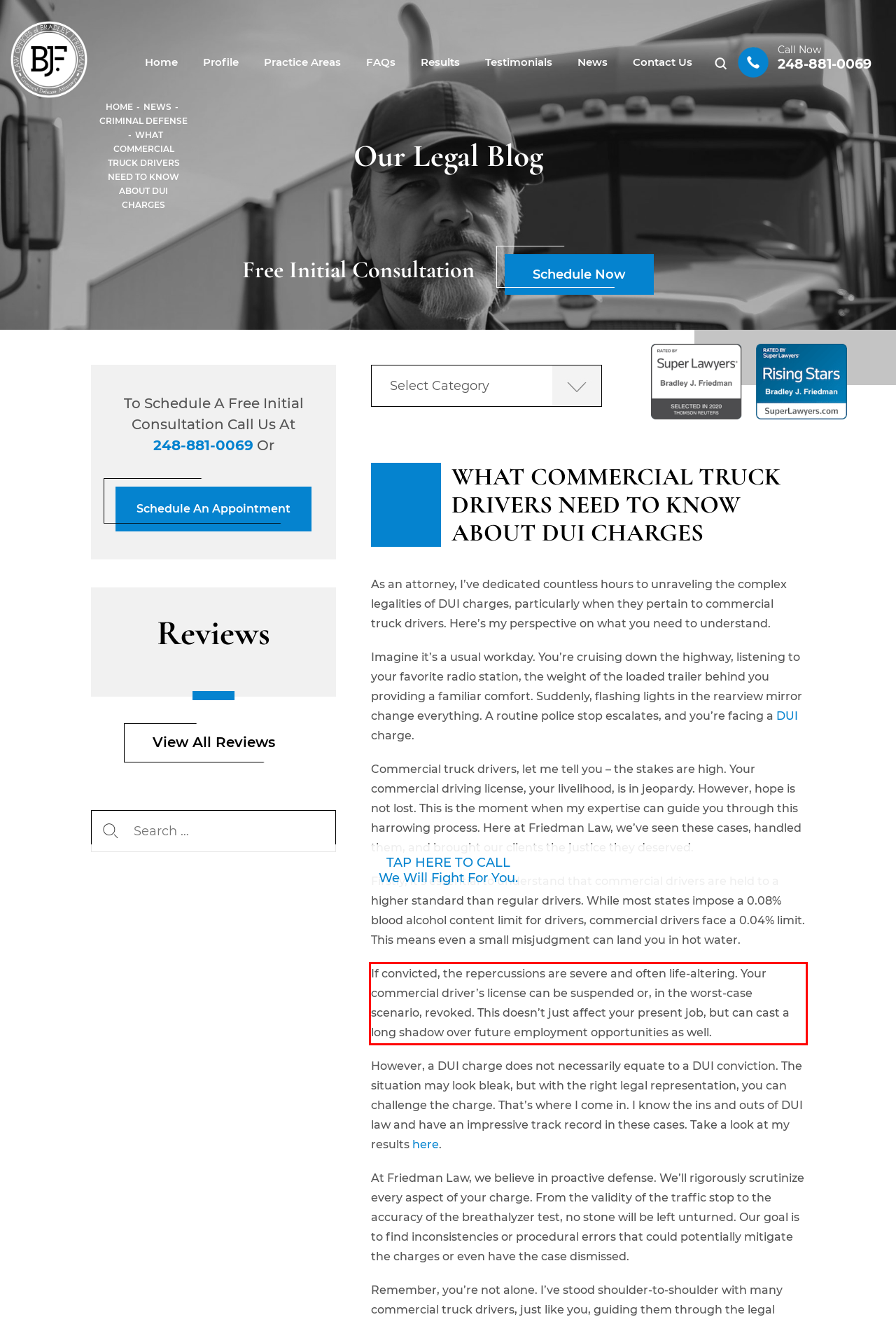From the given screenshot of a webpage, identify the red bounding box and extract the text content within it.

If convicted, the repercussions are severe and often life-altering. Your commercial driver’s license can be suspended or, in the worst-case scenario, revoked. This doesn’t just affect your present job, but can cast a long shadow over future employment opportunities as well.